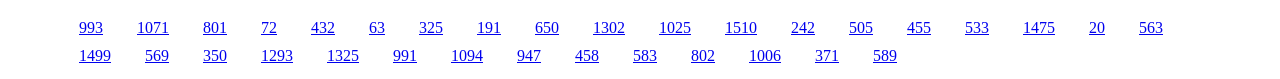Give the bounding box coordinates for the element described by: "1510".

[0.566, 0.235, 0.591, 0.451]